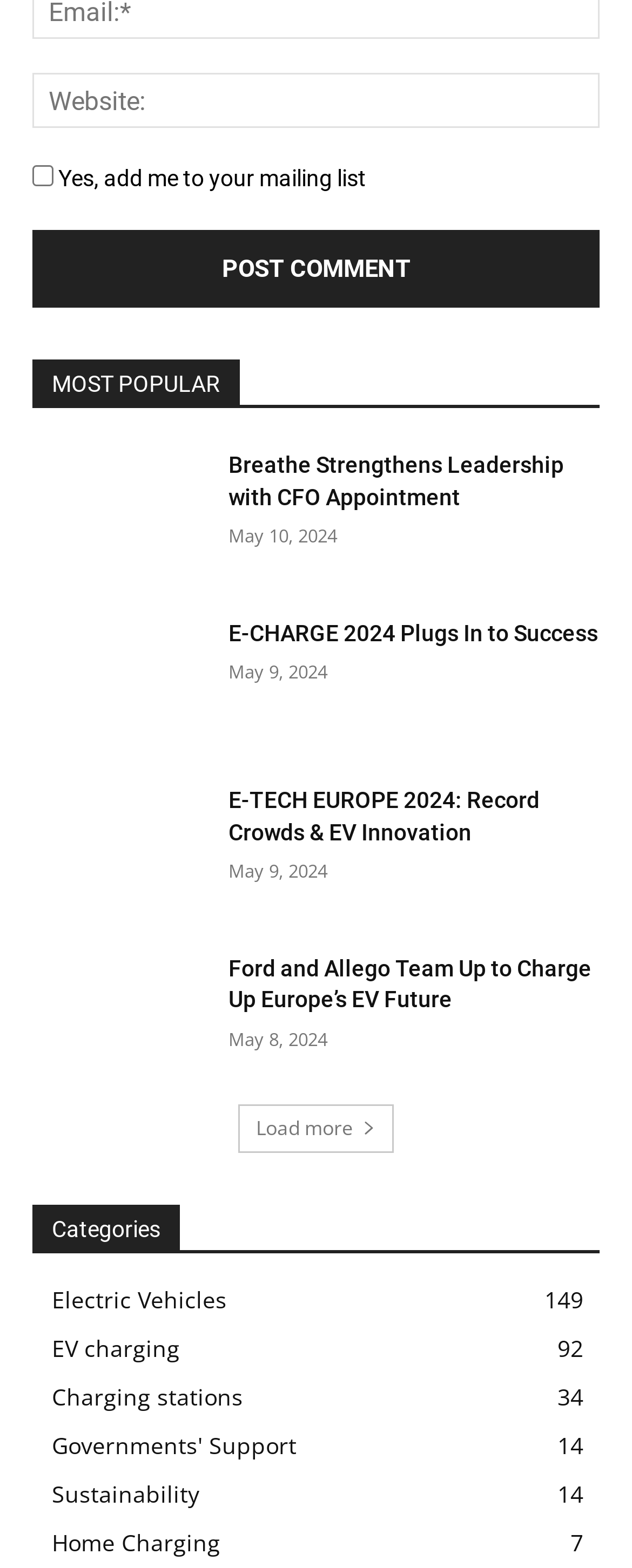Determine the bounding box coordinates for the HTML element described here: "parent_node: Website: name="url" placeholder="Website:"".

[0.051, 0.047, 0.949, 0.082]